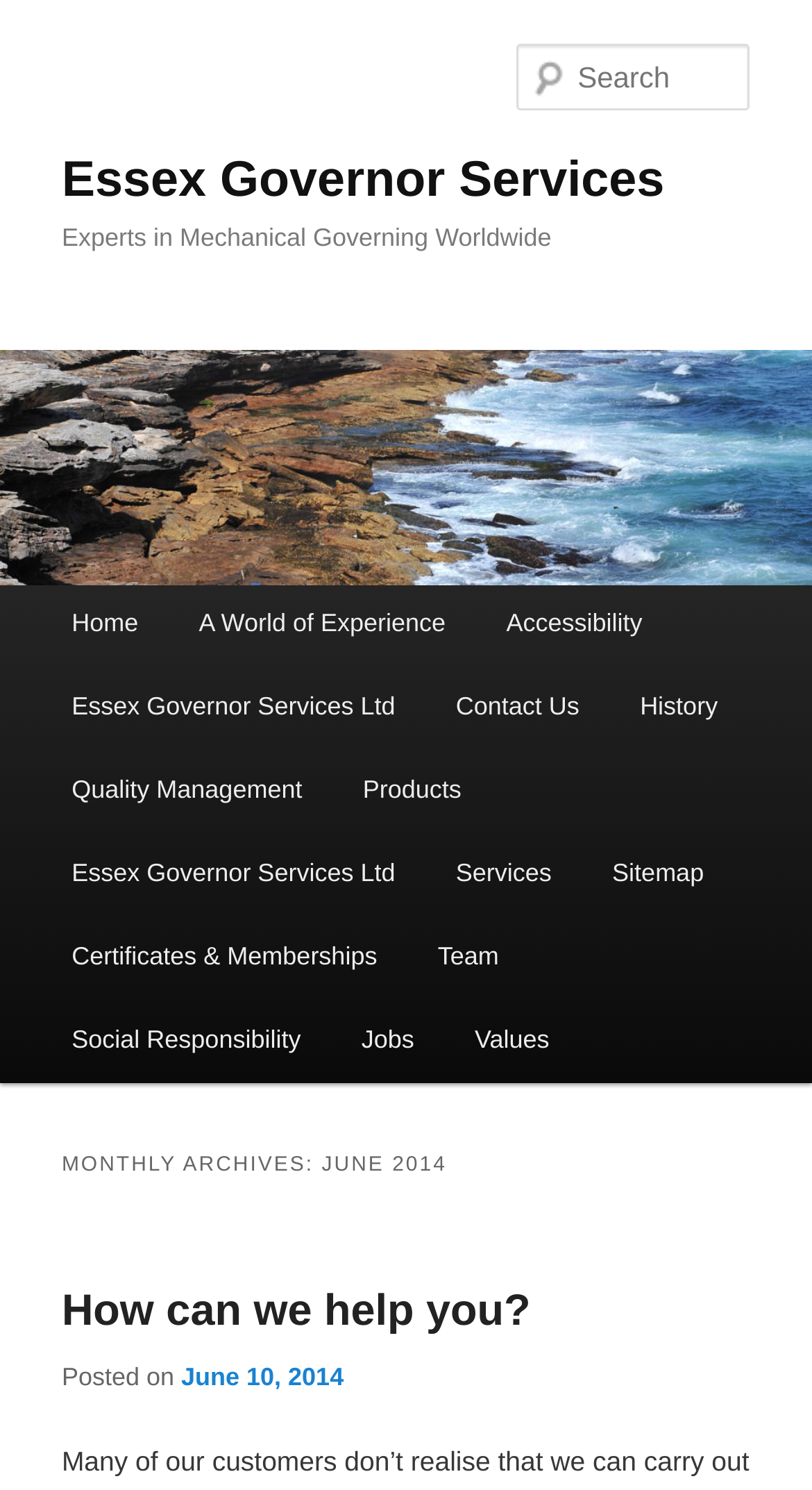Indicate the bounding box coordinates of the clickable region to achieve the following instruction: "View post from June 10, 2014."

[0.223, 0.914, 0.423, 0.933]